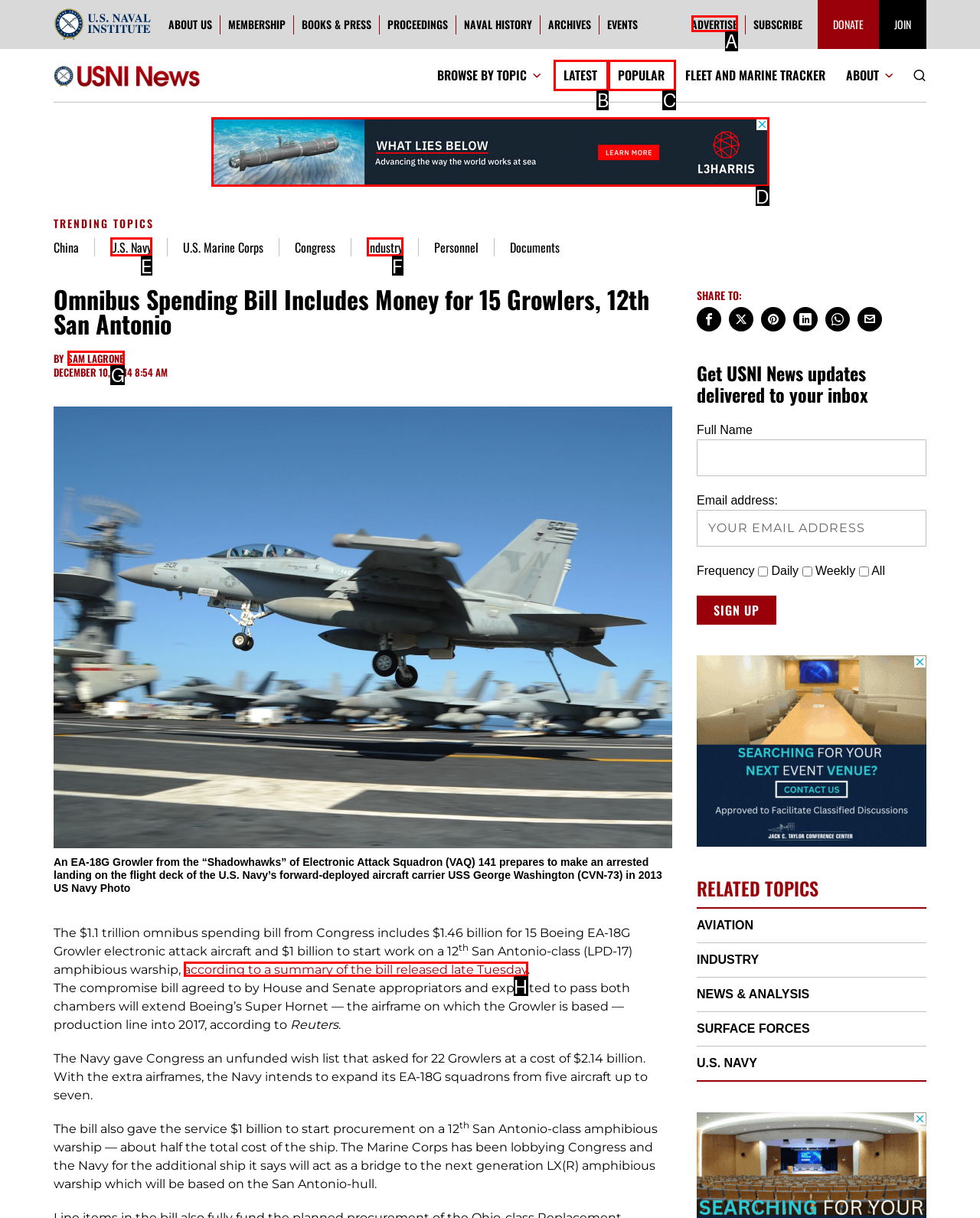Point out which HTML element you should click to fulfill the task: Read the article by SAM LAGRONE.
Provide the option's letter from the given choices.

G